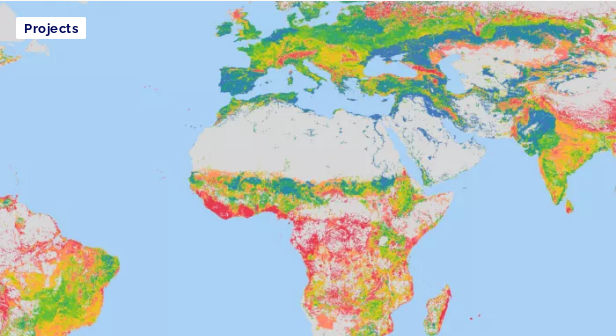Respond concisely with one word or phrase to the following query:
What is the focus of the 'Projects' label in the upper left corner?

Environmental planning